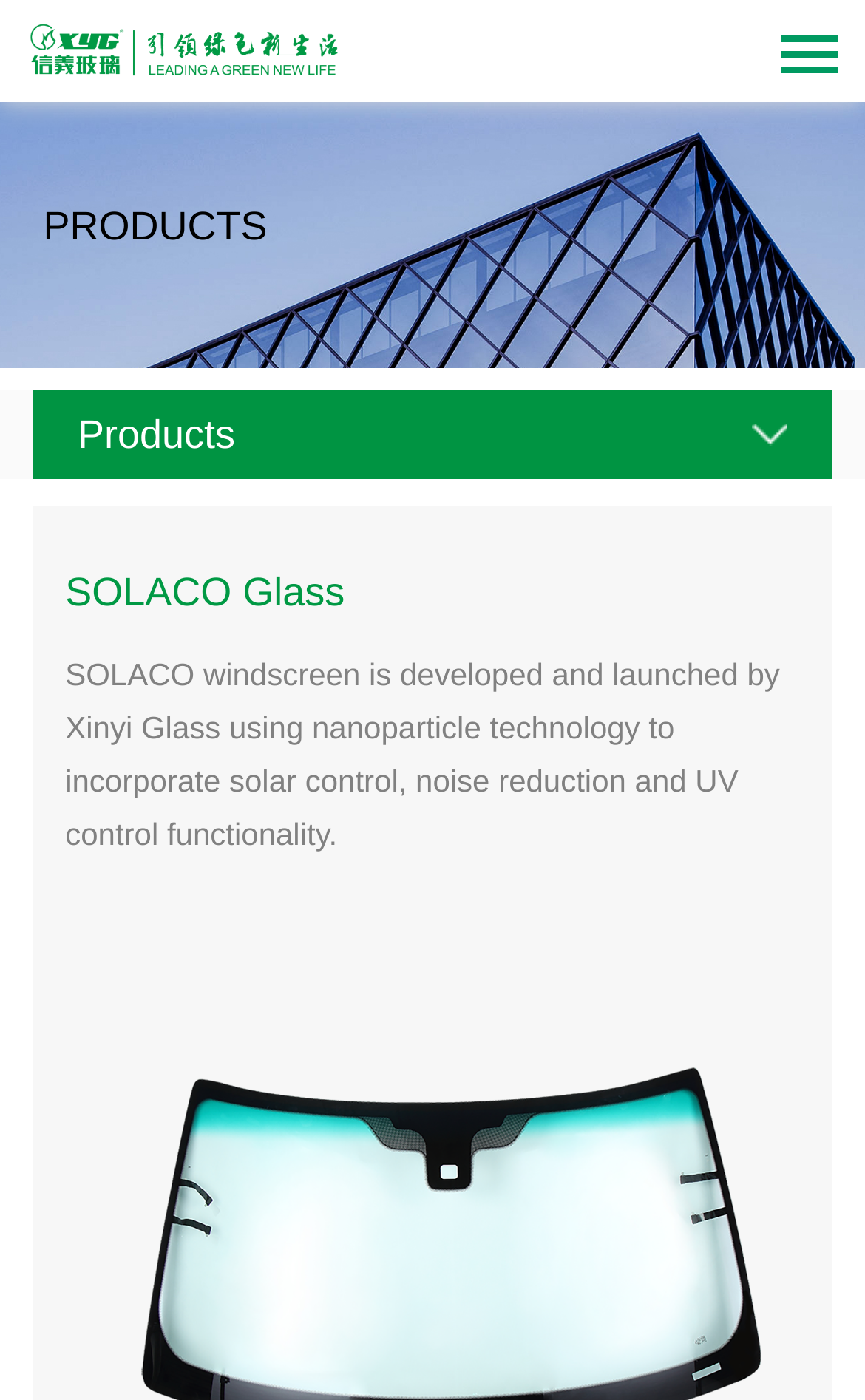What is the functionality of SOLACO windscreen? Observe the screenshot and provide a one-word or short phrase answer.

Solar control, noise reduction, and UV control